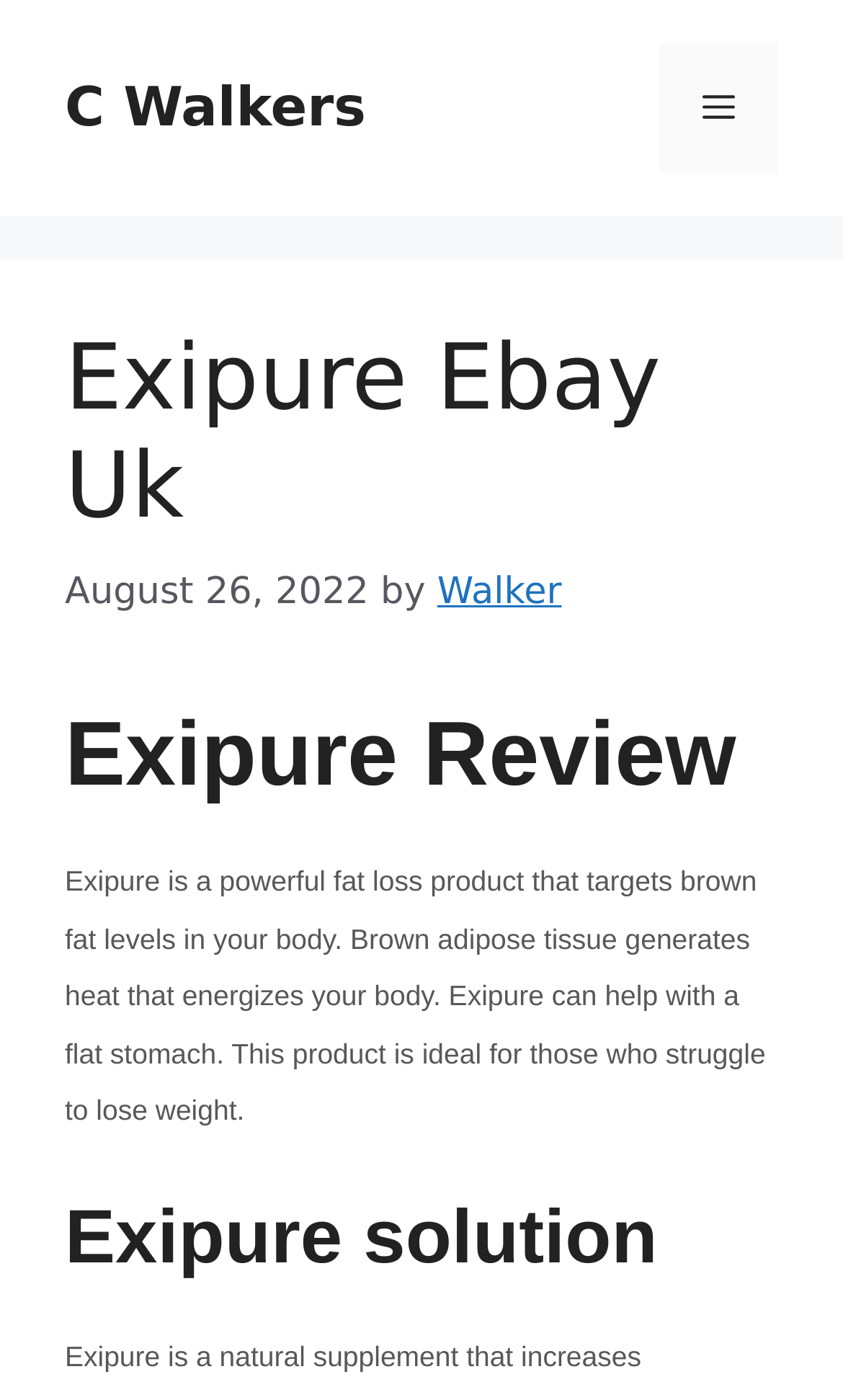What is the name of the author of the article?
From the image, provide a succinct answer in one word or a short phrase.

Walker